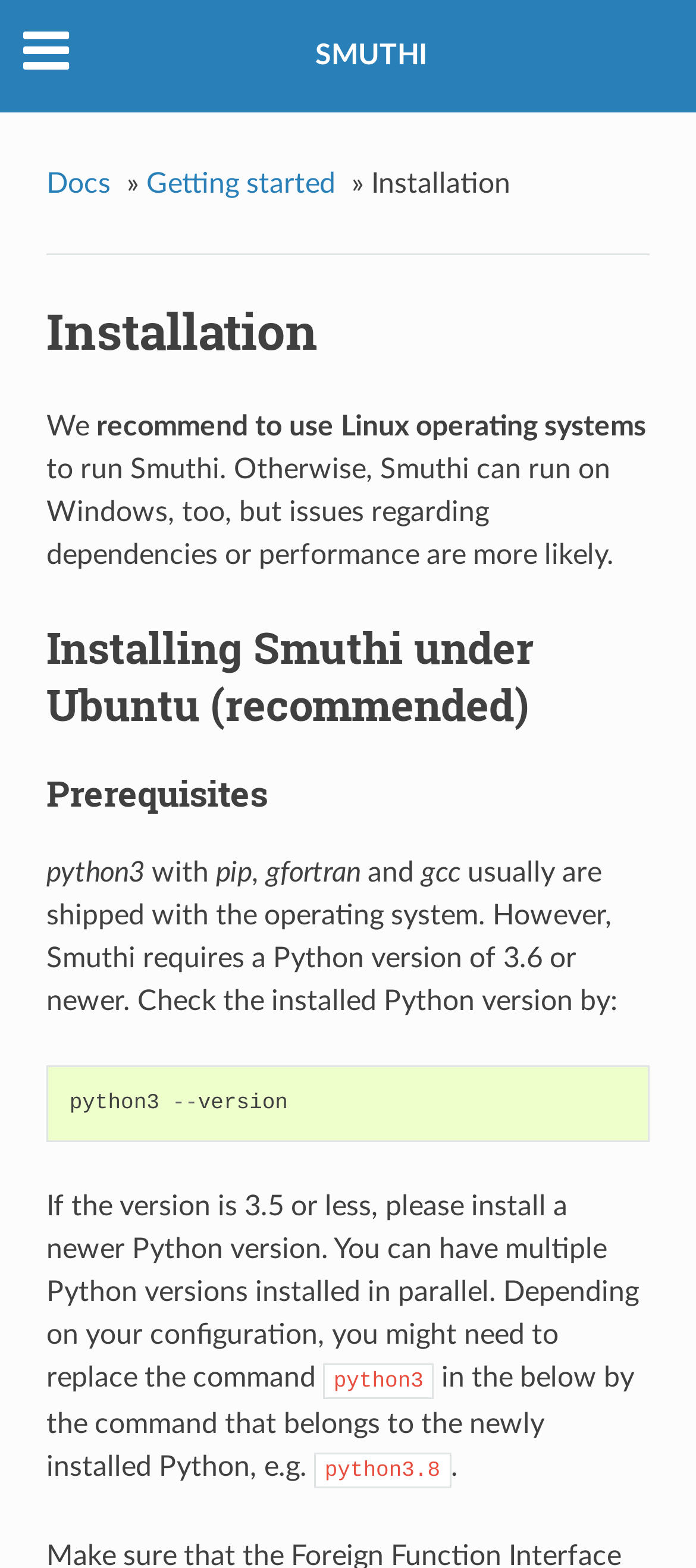Review the image closely and give a comprehensive answer to the question: How can I check the installed Python version?

According to the webpage, I can check the installed Python version by running the command 'python3 --'.